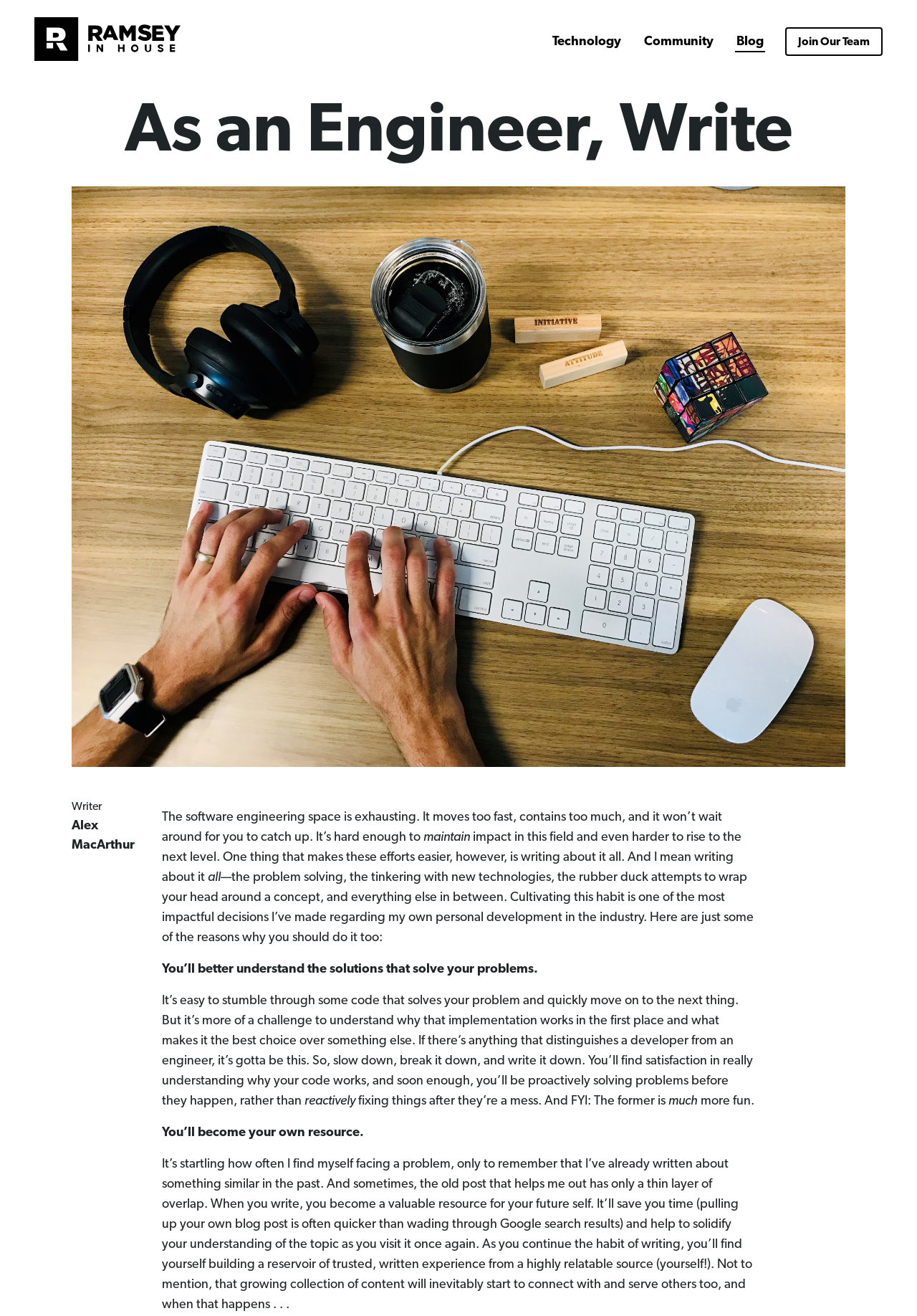What is the benefit of writing about problem-solving?
Based on the visual details in the image, please answer the question thoroughly.

According to the article, one of the benefits of writing about problem-solving is that it helps the author to better understand the solutions that solve their problems, and it also helps them to proactively solve problems before they happen.